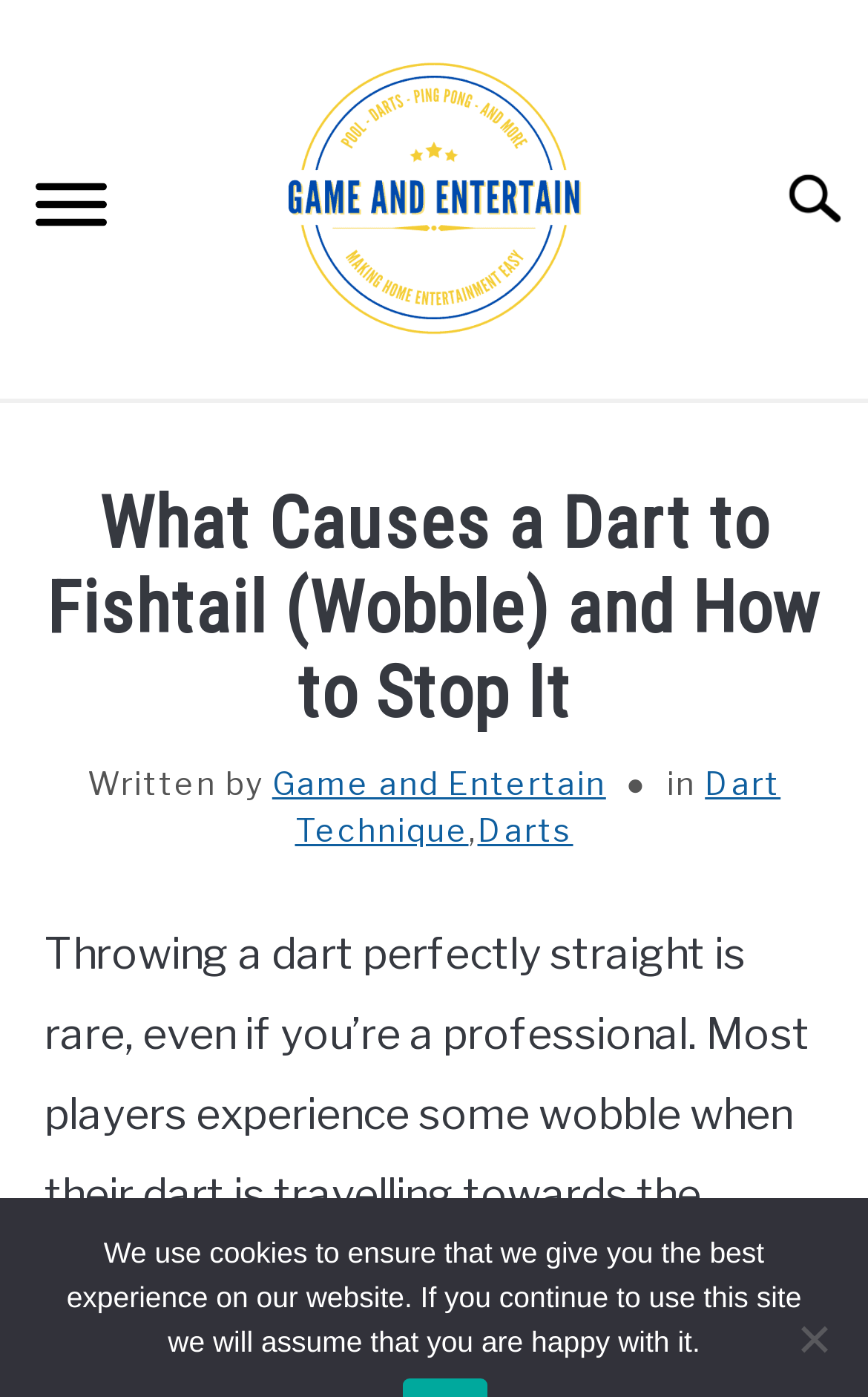Could you determine the bounding box coordinates of the clickable element to complete the instruction: "Read the article about Dart Technique"? Provide the coordinates as four float numbers between 0 and 1, i.e., [left, top, right, bottom].

[0.34, 0.546, 0.899, 0.607]